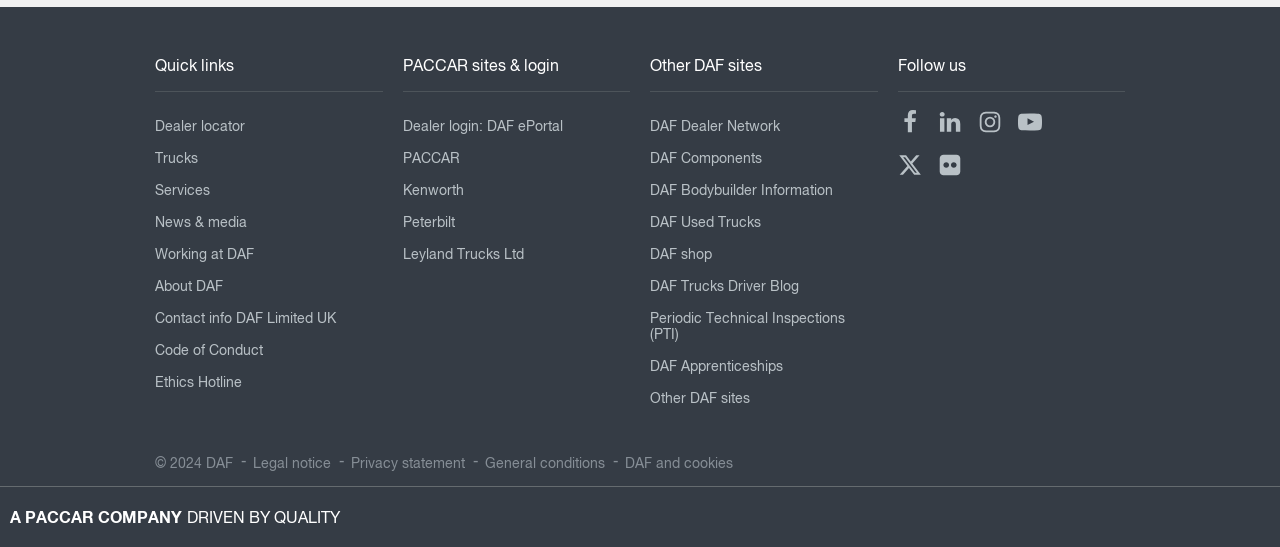Determine the bounding box coordinates for the region that must be clicked to execute the following instruction: "Click on Dealer locator".

[0.121, 0.201, 0.299, 0.26]